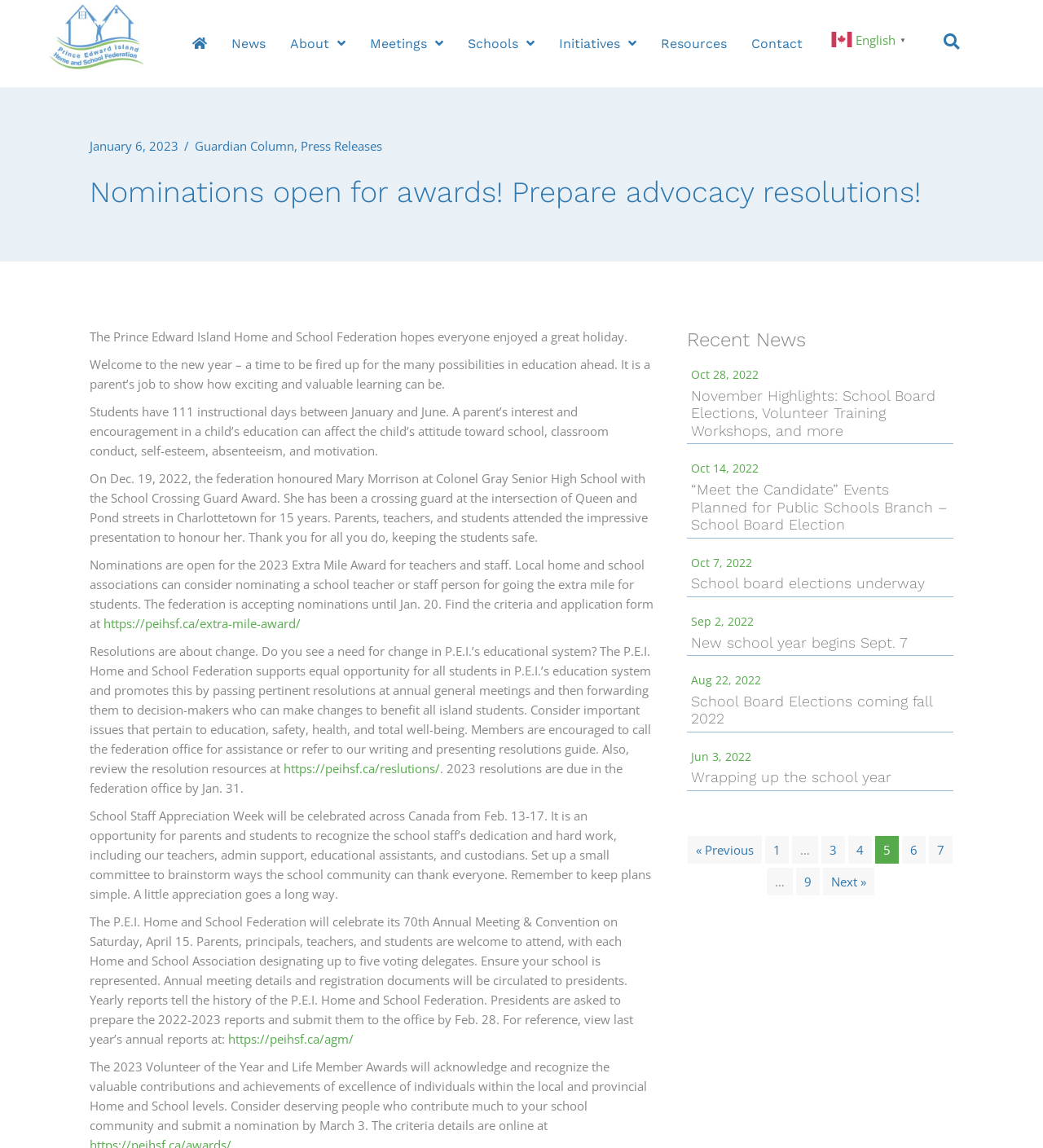Can you find the bounding box coordinates for the element to click on to achieve the instruction: "View news"?

[0.214, 0.022, 0.262, 0.055]